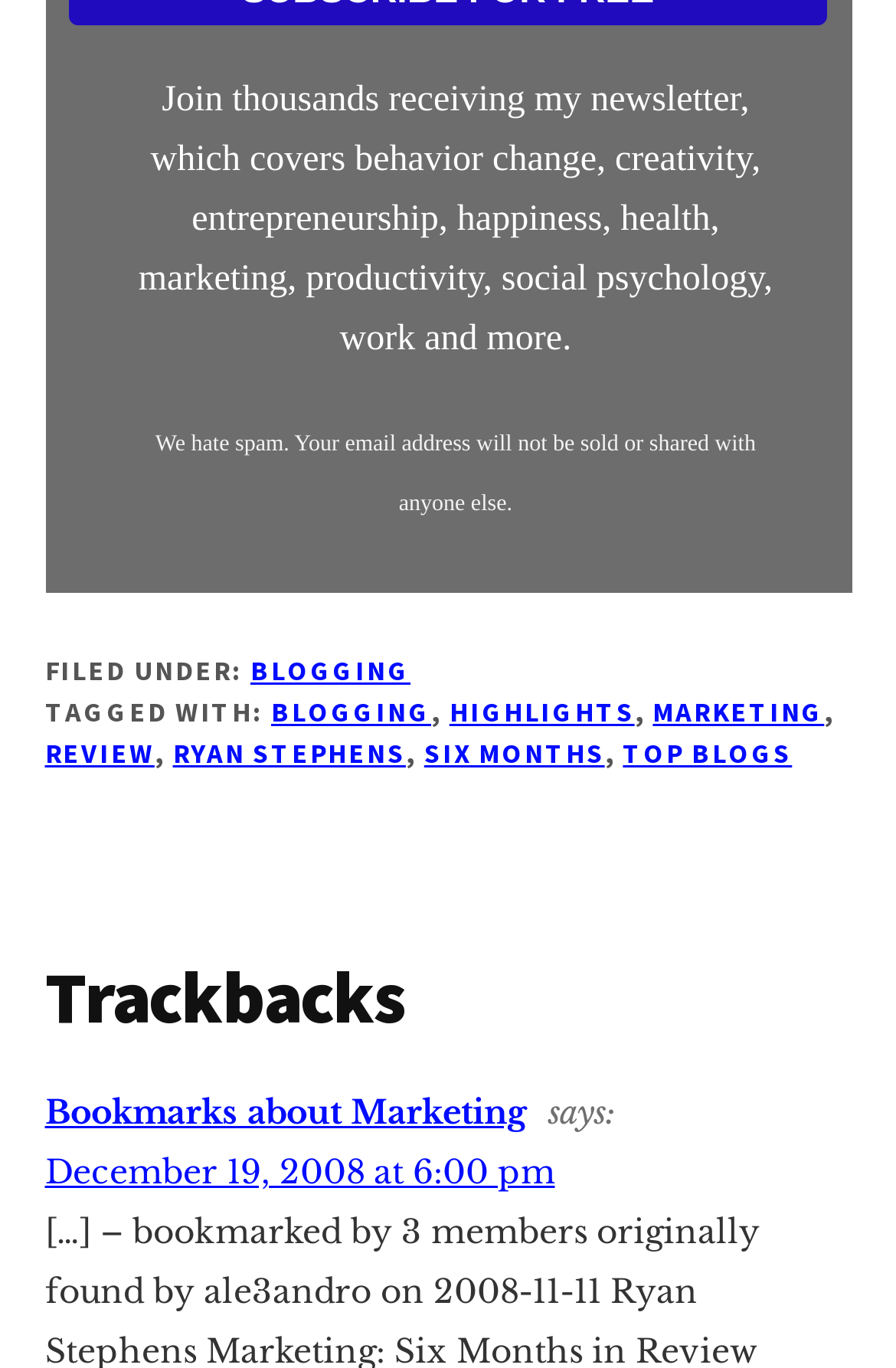Refer to the image and offer a detailed explanation in response to the question: How many headings are on the webpage?

The headings on the webpage can be identified by the heading elements. There are two heading elements, namely 'Reader Interactions' with ID 47 and 'Trackbacks' with ID 68.